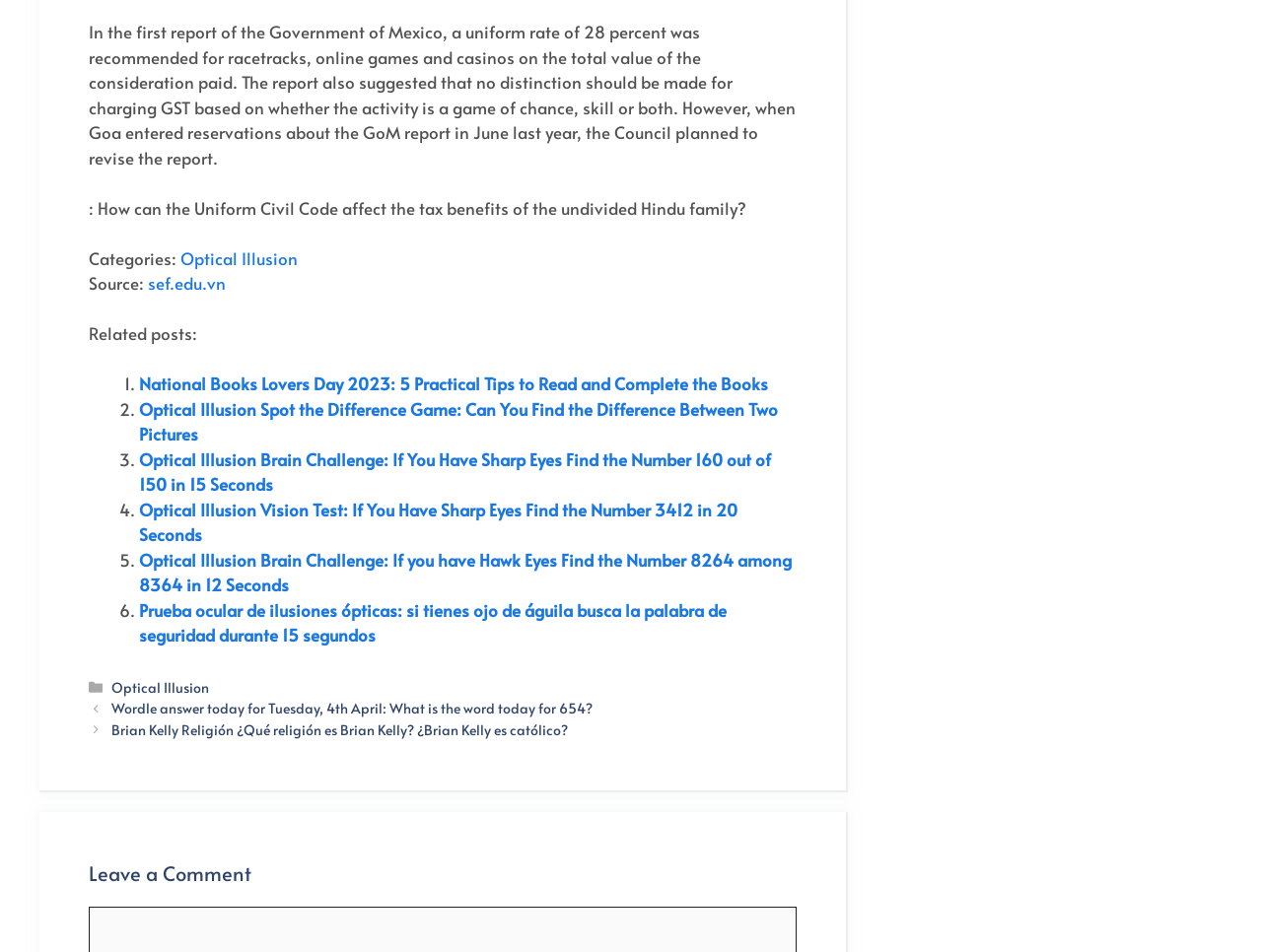How many related posts are listed?
Answer the question with as much detail as possible.

The webpage lists 6 related posts, which are numbered from 1 to 6, and each post has a link to a different article or game, such as 'National Books Lovers Day 2023' and 'Optical Illusion Brain Challenge'.